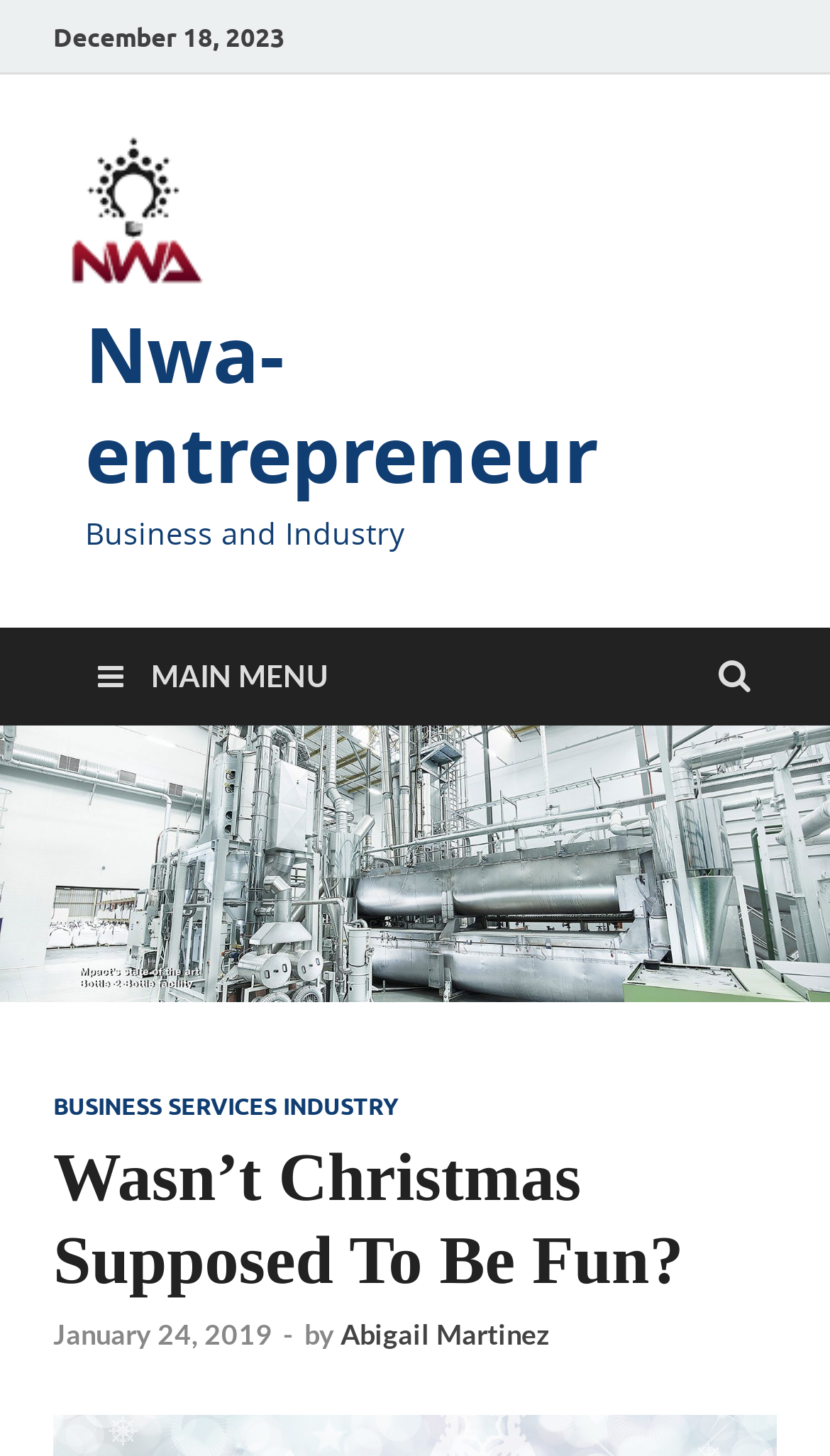What is the date of the article?
Refer to the image and give a detailed answer to the question.

I found the date of the article by looking at the StaticText element with the content 'December 18, 2023' which is located at the top of the webpage.